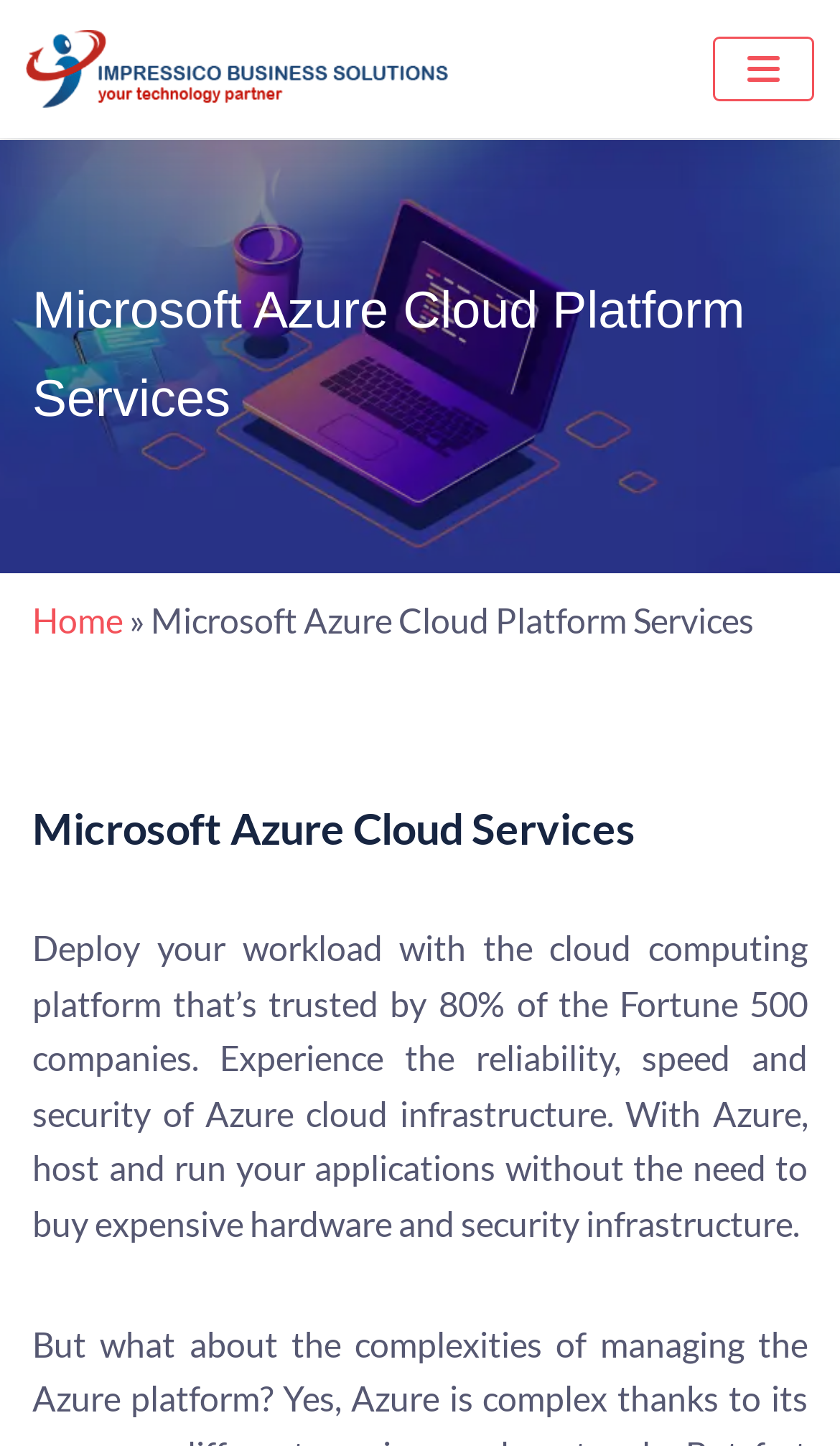Provide a one-word or brief phrase answer to the question:
What is the navigation menu button's initial state?

Not expanded